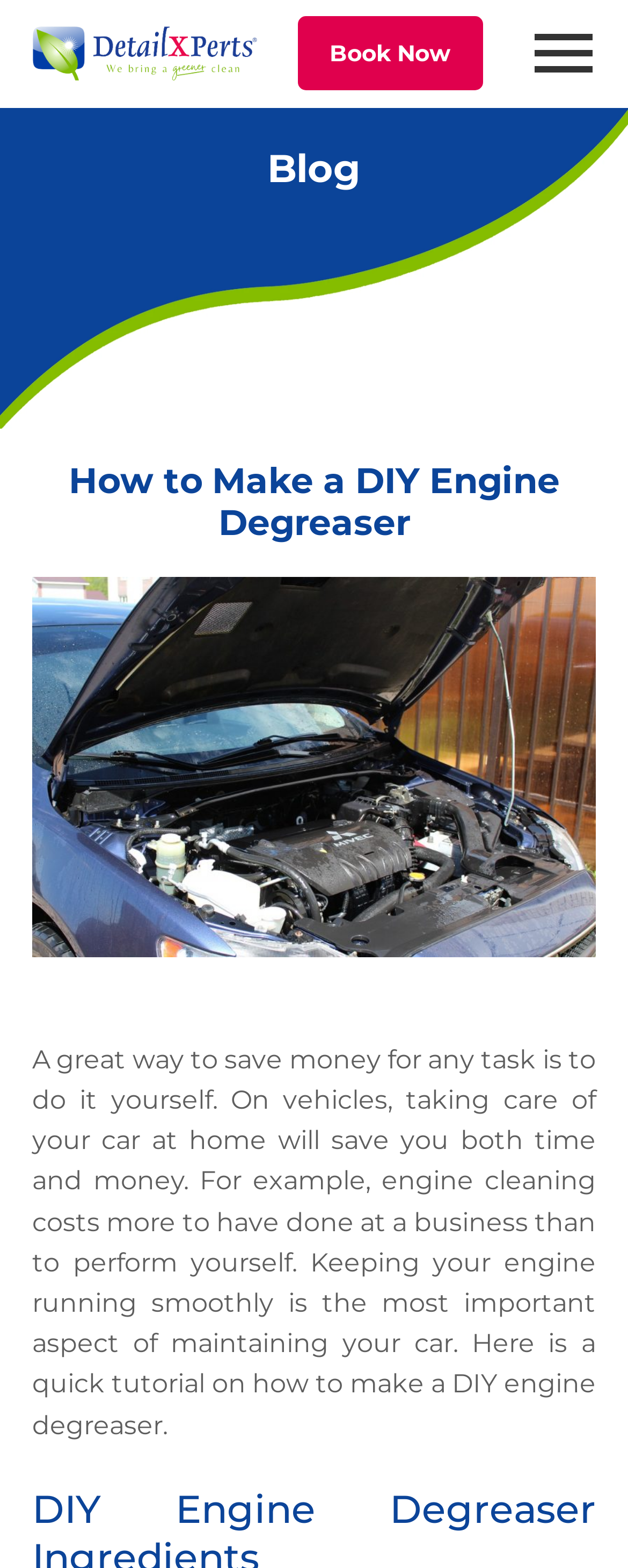Locate and extract the headline of this webpage.

How to Make a DIY Engine Degreaser